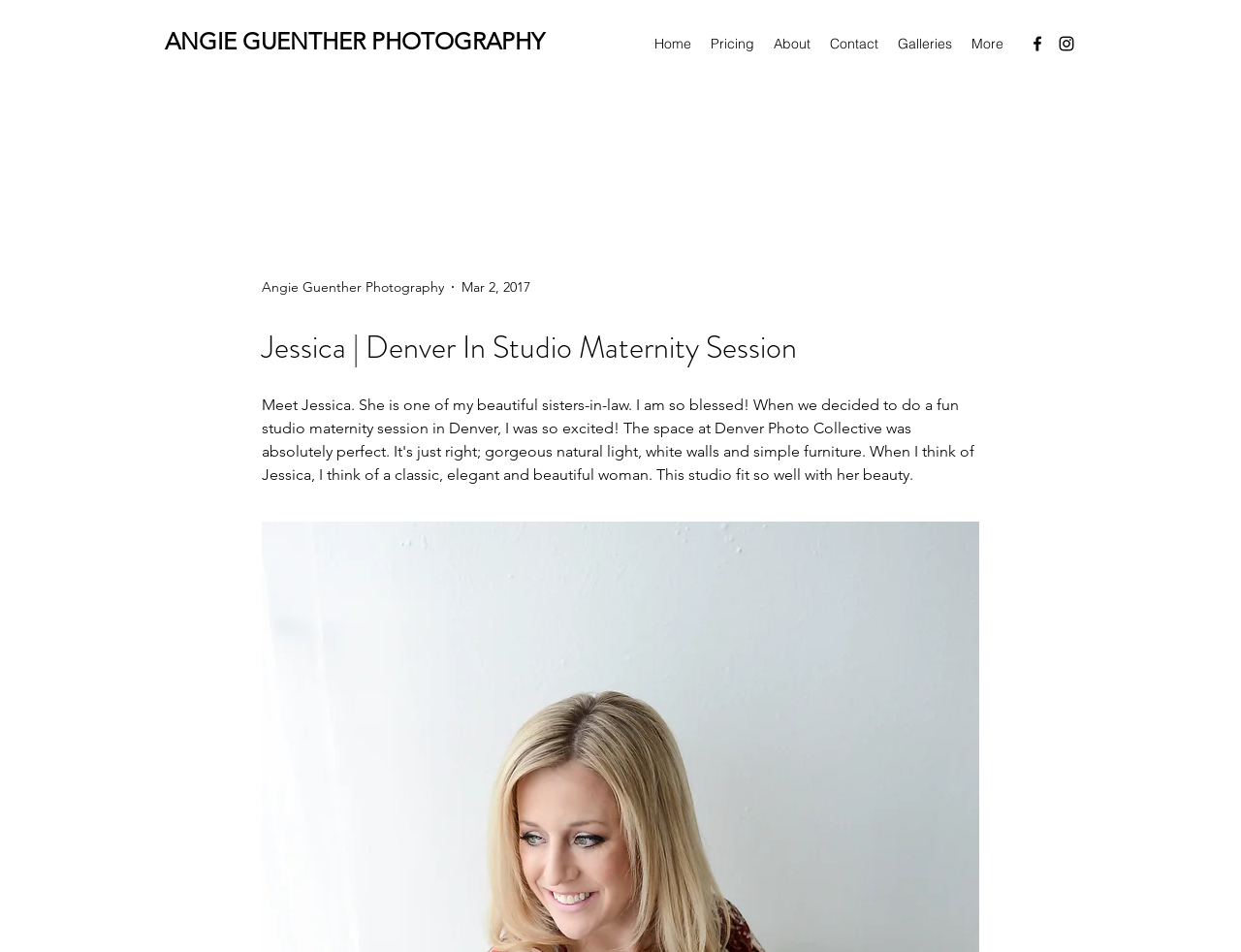Calculate the bounding box coordinates of the UI element given the description: "Contact".

[0.661, 0.031, 0.716, 0.061]